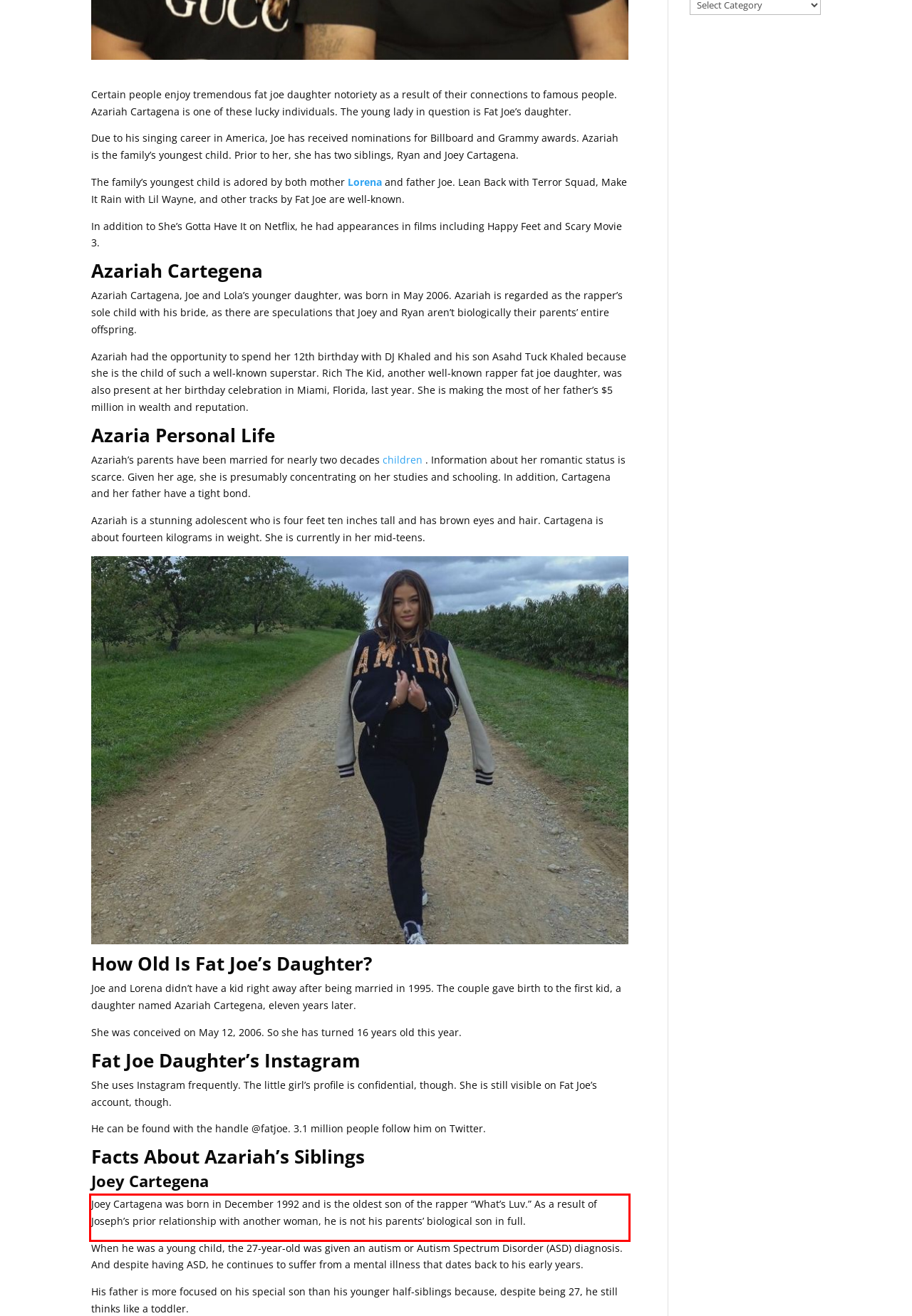By examining the provided screenshot of a webpage, recognize the text within the red bounding box and generate its text content.

Joey Cartagena was born in December 1992 and is the oldest son of the rapper “What’s Luv.” As a result of Joseph’s prior relationship with another woman, he is not his parents’ biological son in full.